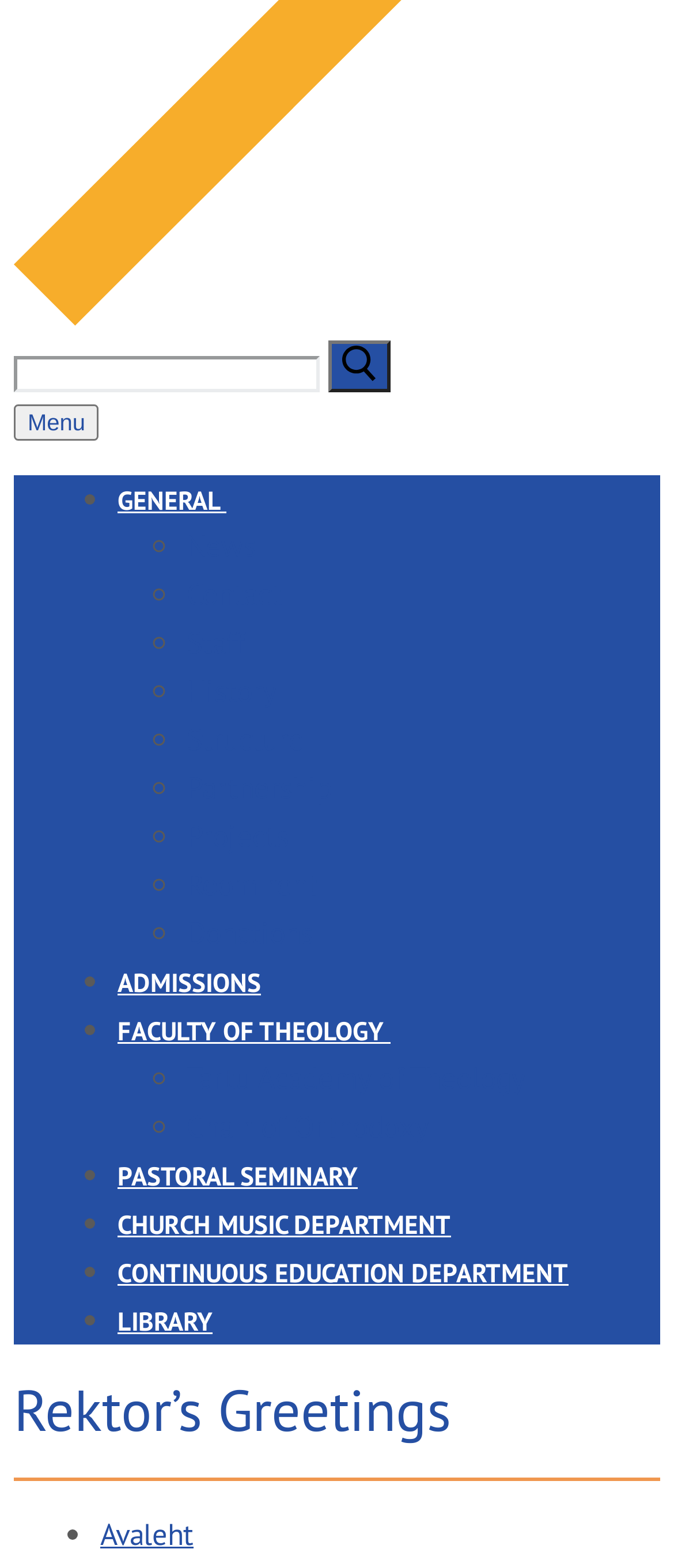What is the purpose of the links at the bottom of the webpage?
Please give a detailed and thorough answer to the question, covering all relevant points.

The links at the bottom of the webpage, such as 'Avaleht', are likely to navigate the user to other pages or sections within the website. These links may be related to the main content section or provide additional information.